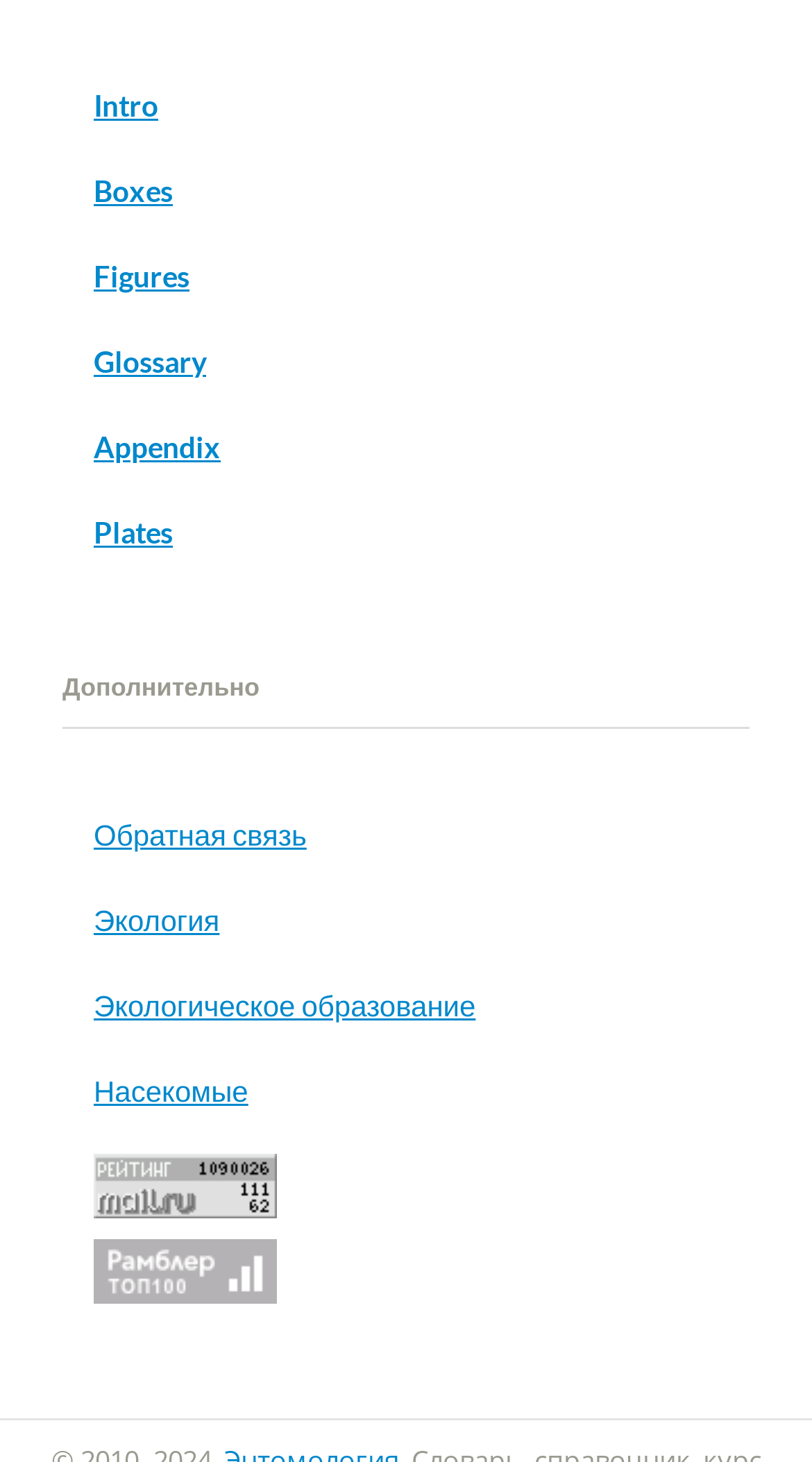Provide a brief response in the form of a single word or phrase:
How many image links are there in the webpage?

2